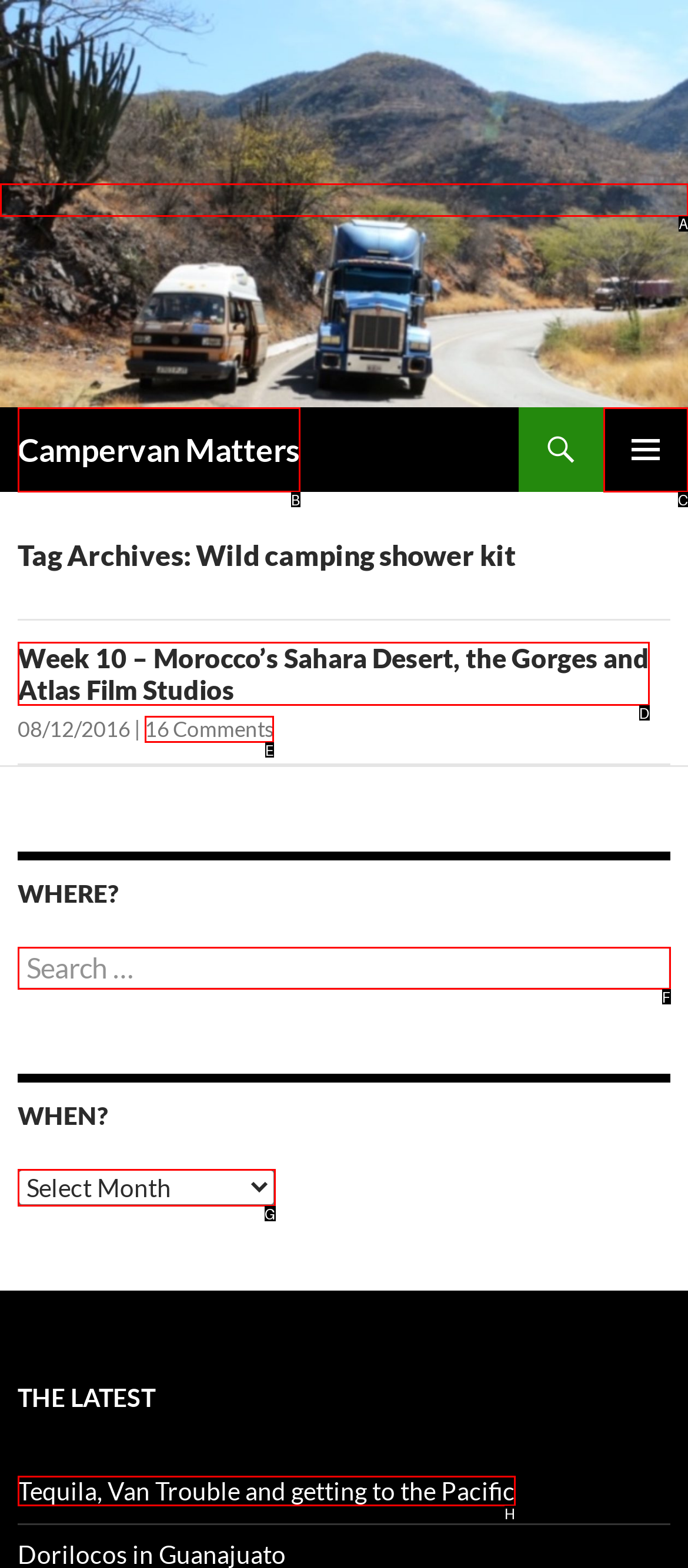Identify the letter of the UI element you should interact with to perform the task: Click on the Campervan Matters link
Reply with the appropriate letter of the option.

A